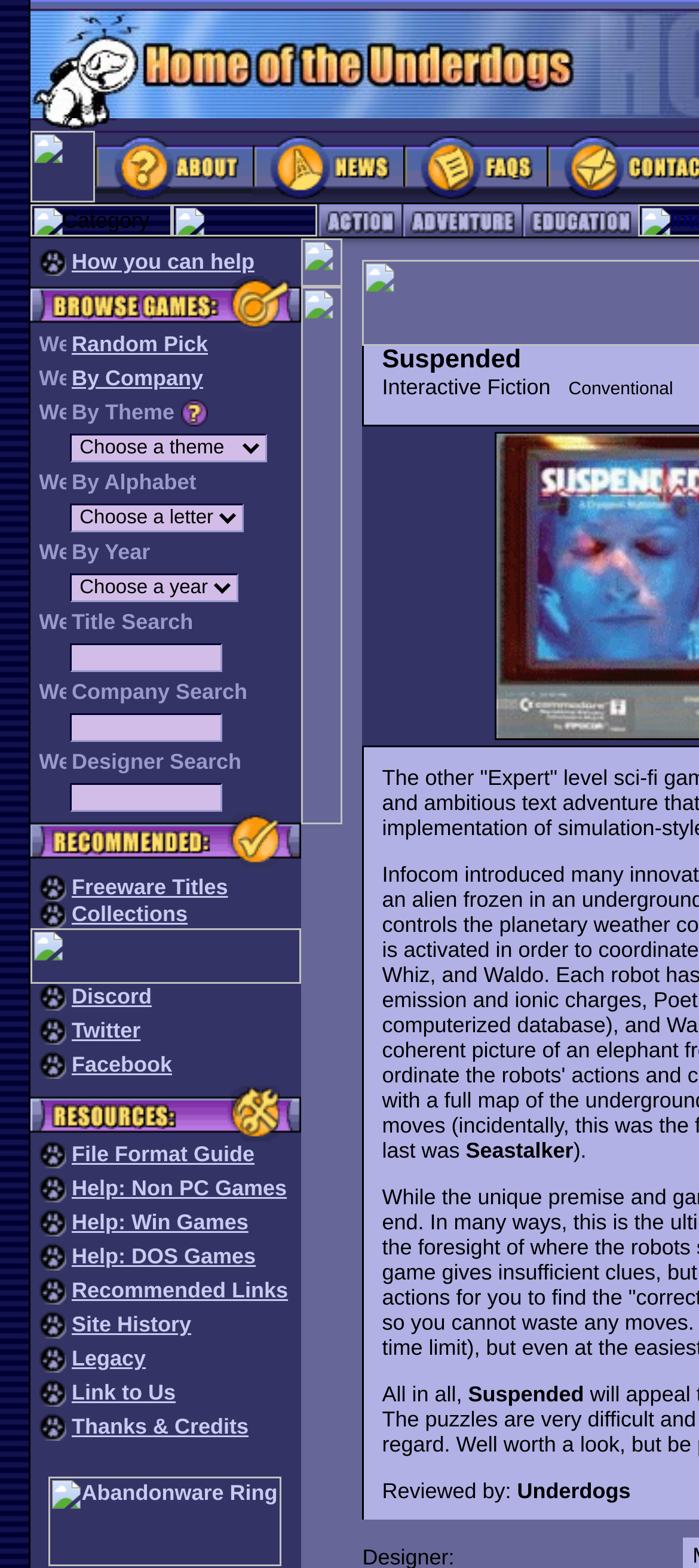Indicate the bounding box coordinates of the clickable region to achieve the following instruction: "Click on the Applications link."

[0.245, 0.138, 0.453, 0.154]